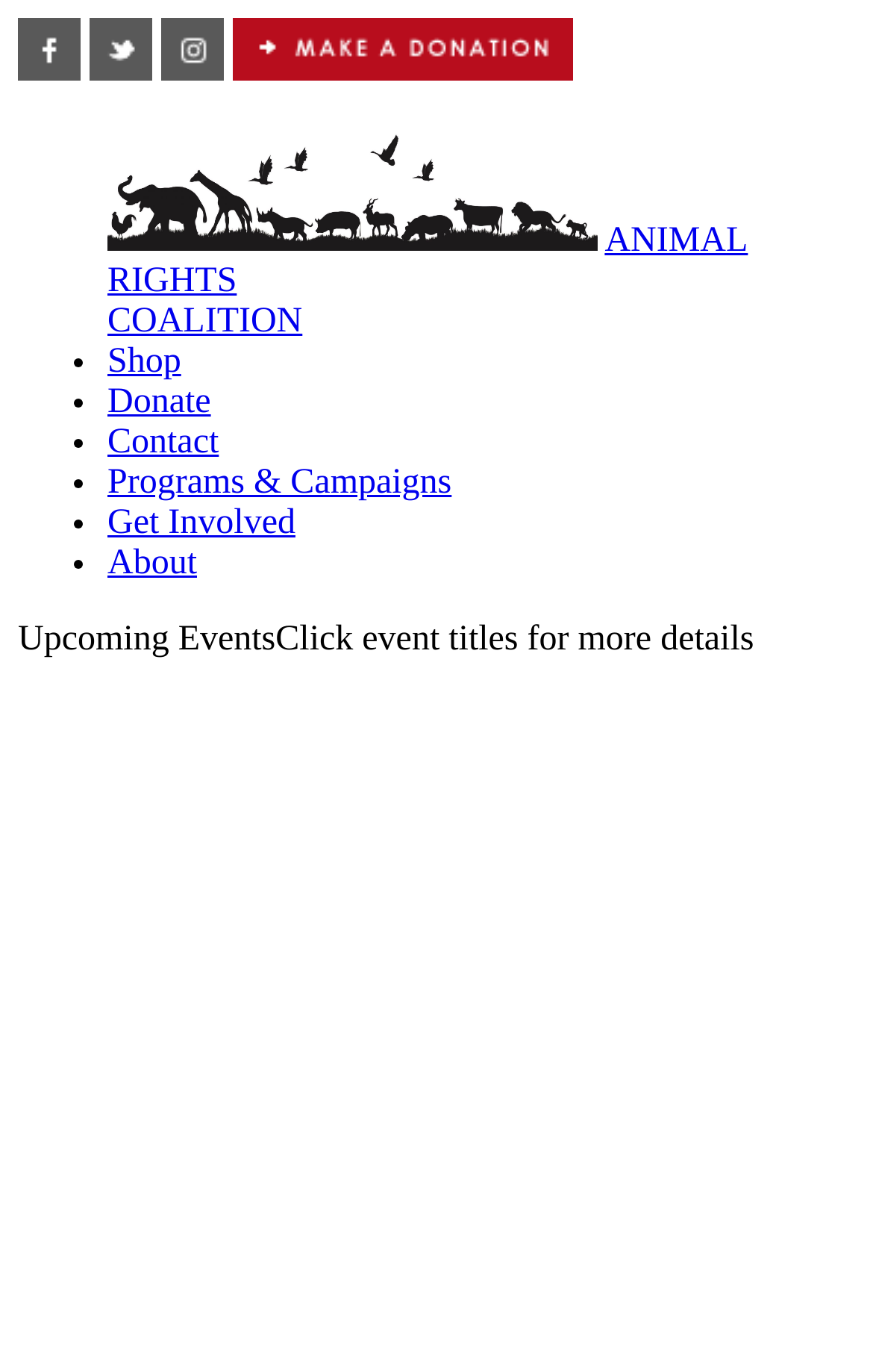Provide a one-word or one-phrase answer to the question:
How many links are in the top navigation bar?

7